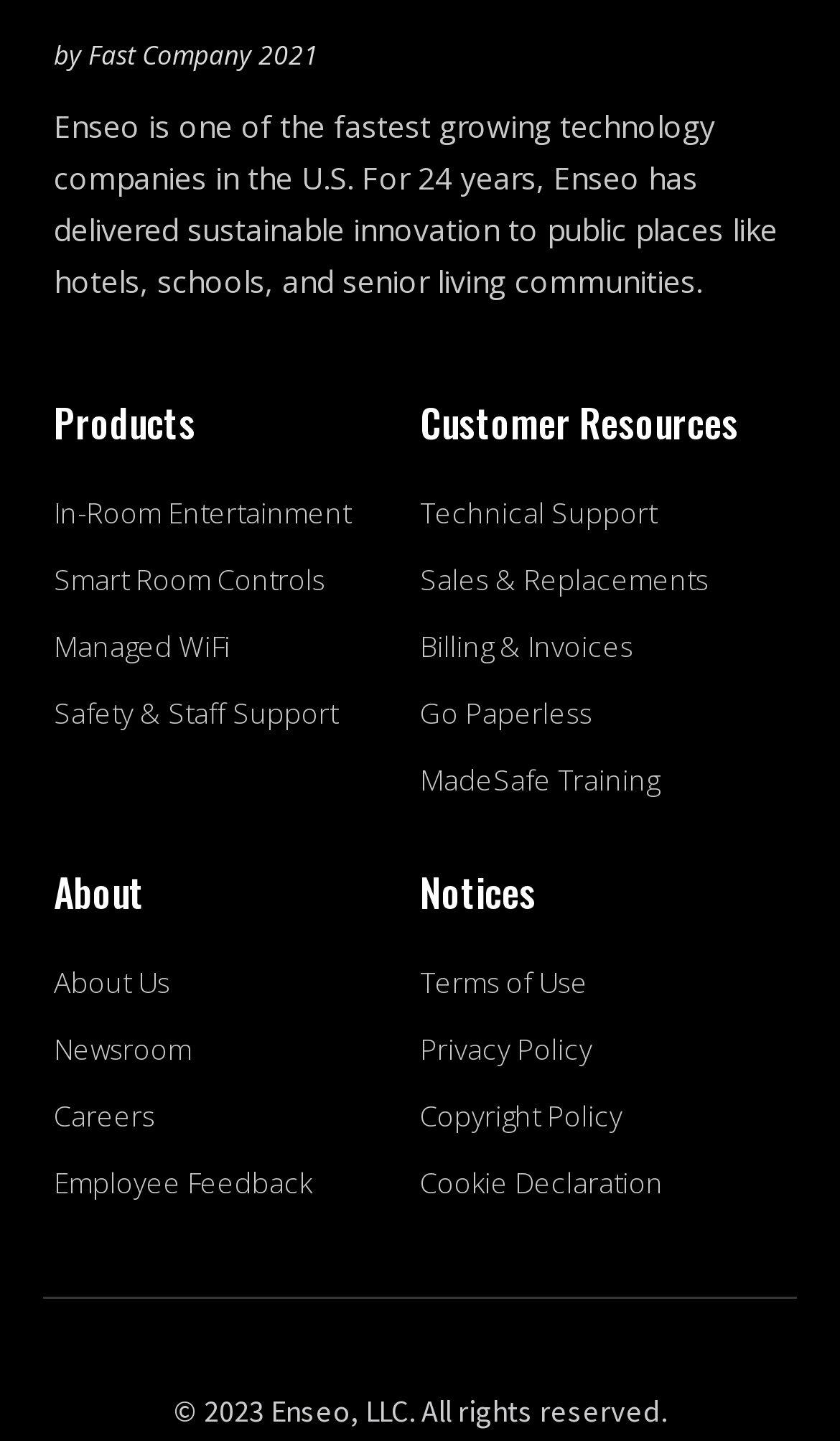Find and specify the bounding box coordinates that correspond to the clickable region for the instruction: "get Technical Support".

[0.5, 0.336, 0.936, 0.375]